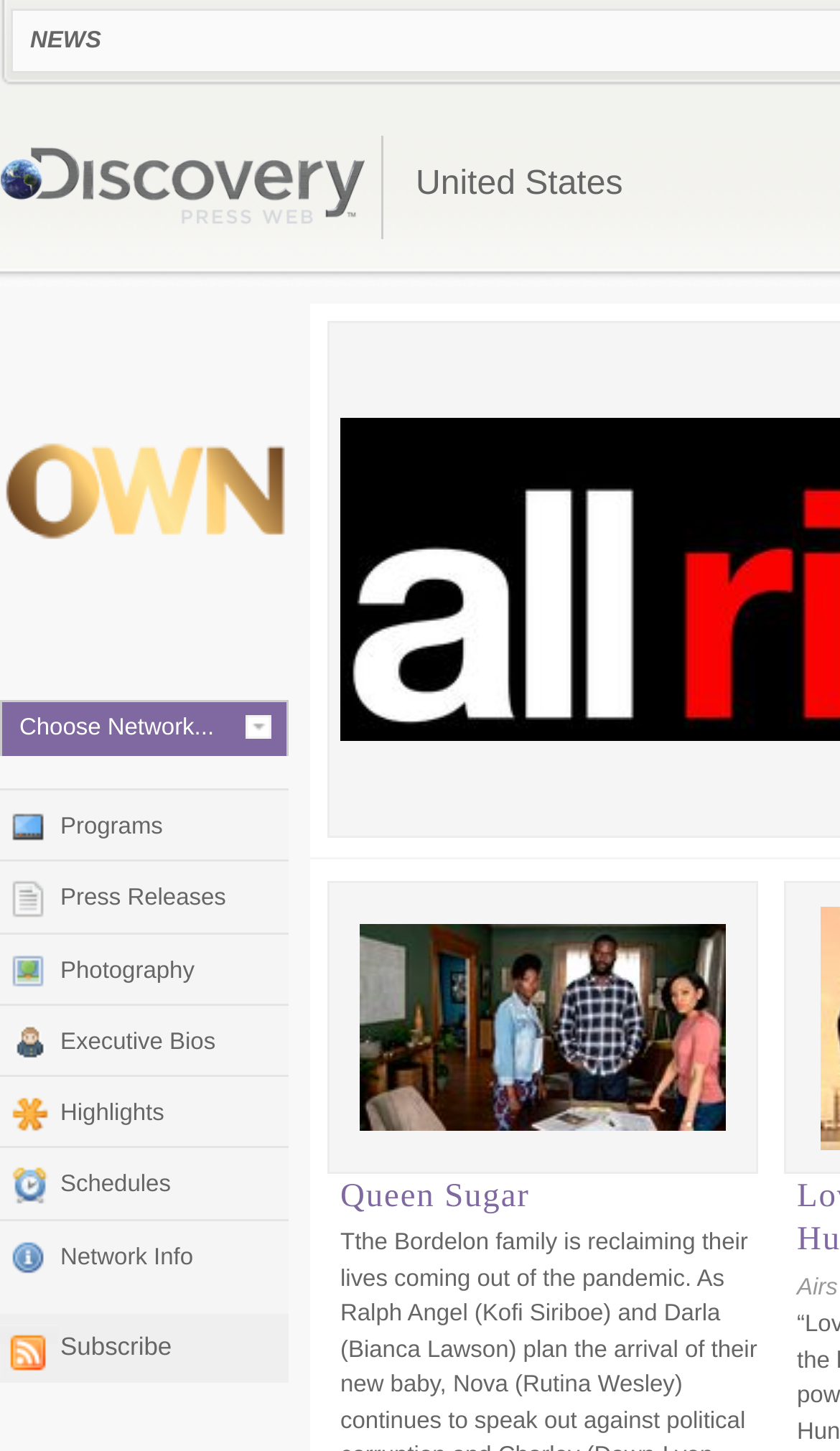Identify the bounding box coordinates of the element to click to follow this instruction: 'Read the post from Abhi'. Ensure the coordinates are four float values between 0 and 1, provided as [left, top, right, bottom].

None